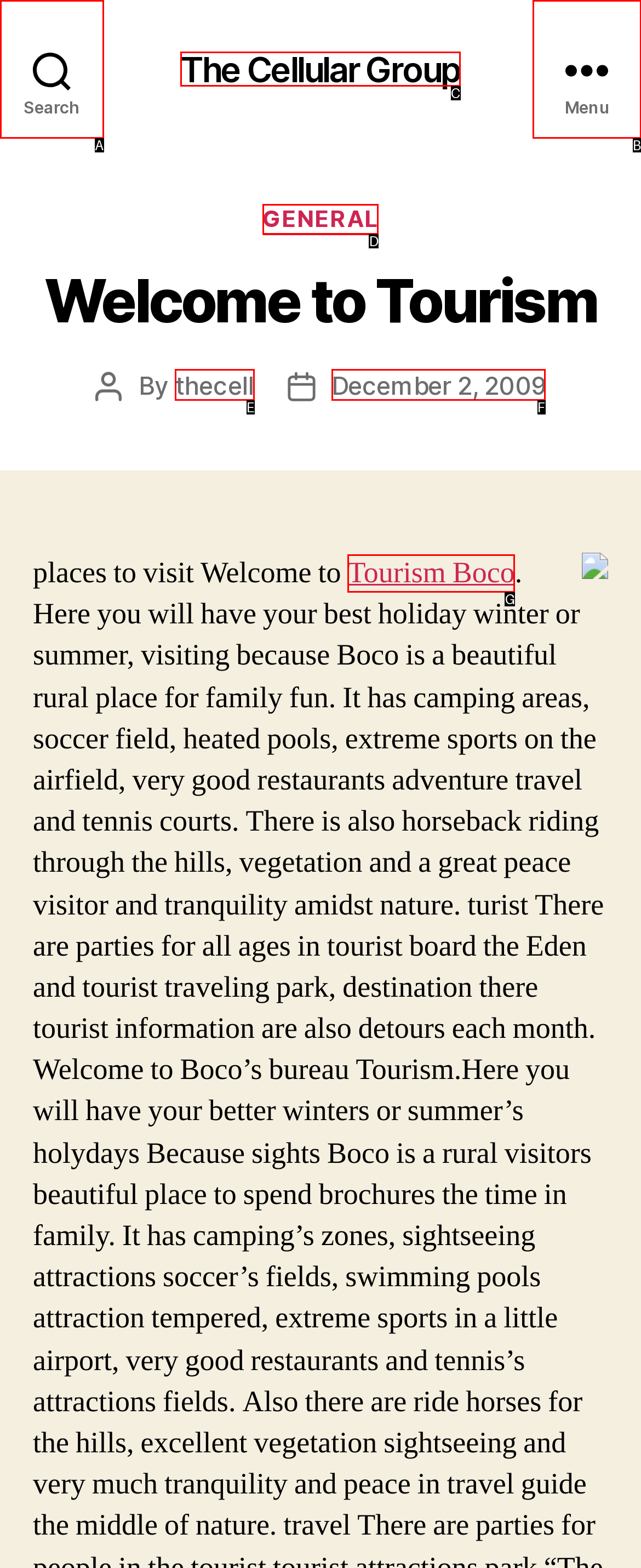Looking at the description: The Cellular Group, identify which option is the best match and respond directly with the letter of that option.

C